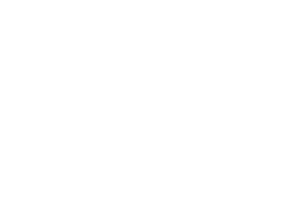Provide a thorough and detailed response to the question by examining the image: 
What is the purpose of CCC certification?

The CCC certification is crucial for ensuring that products meet safety standards and regulations, particularly in environments where explosion risks are present, thereby guaranteeing a safe operating environment for users and minimizing potential risks.